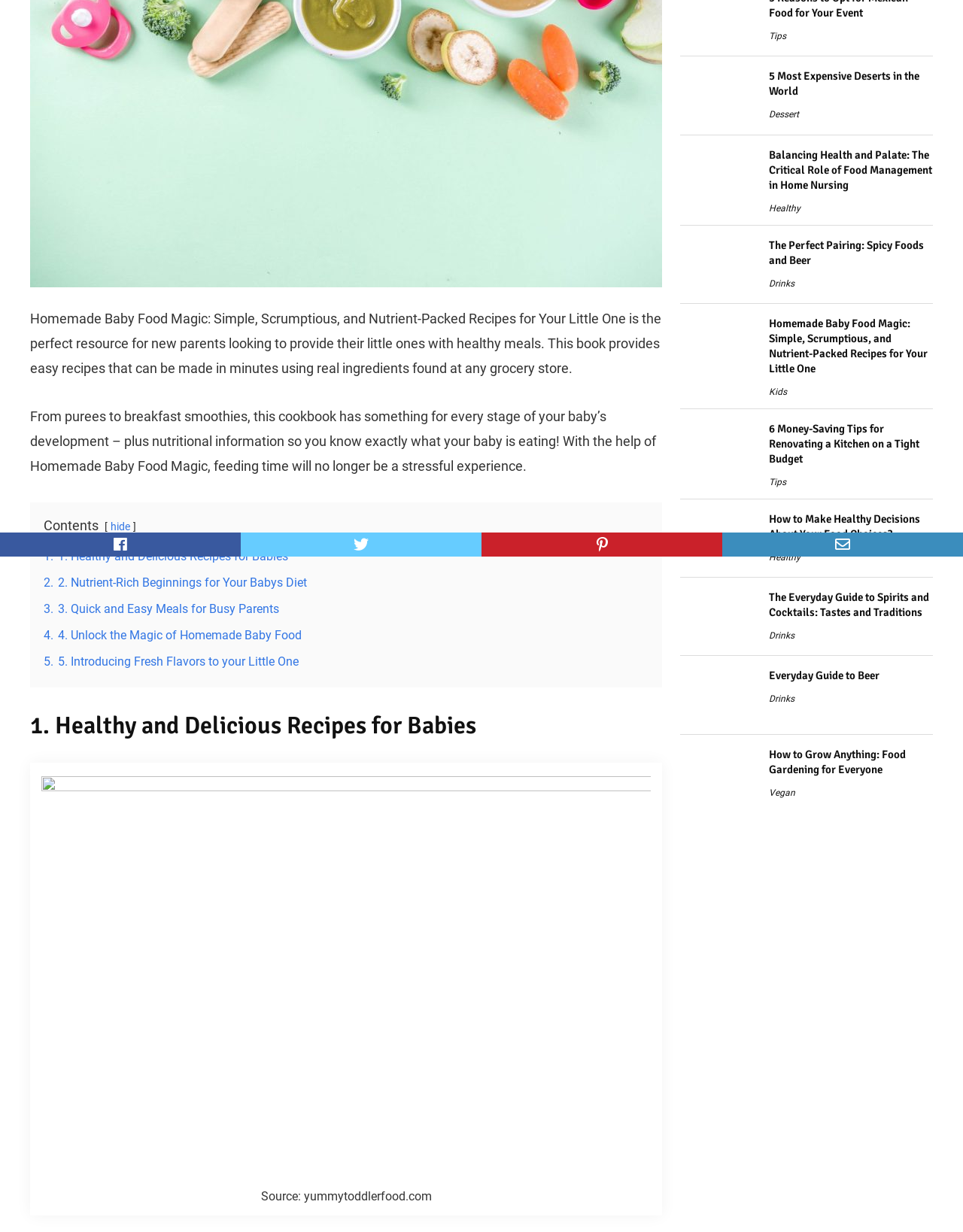Determine the bounding box coordinates for the UI element with the following description: "alt="Everyday Guide to Beer"". The coordinates should be four float numbers between 0 and 1, represented as [left, top, right, bottom].

[0.706, 0.542, 0.782, 0.553]